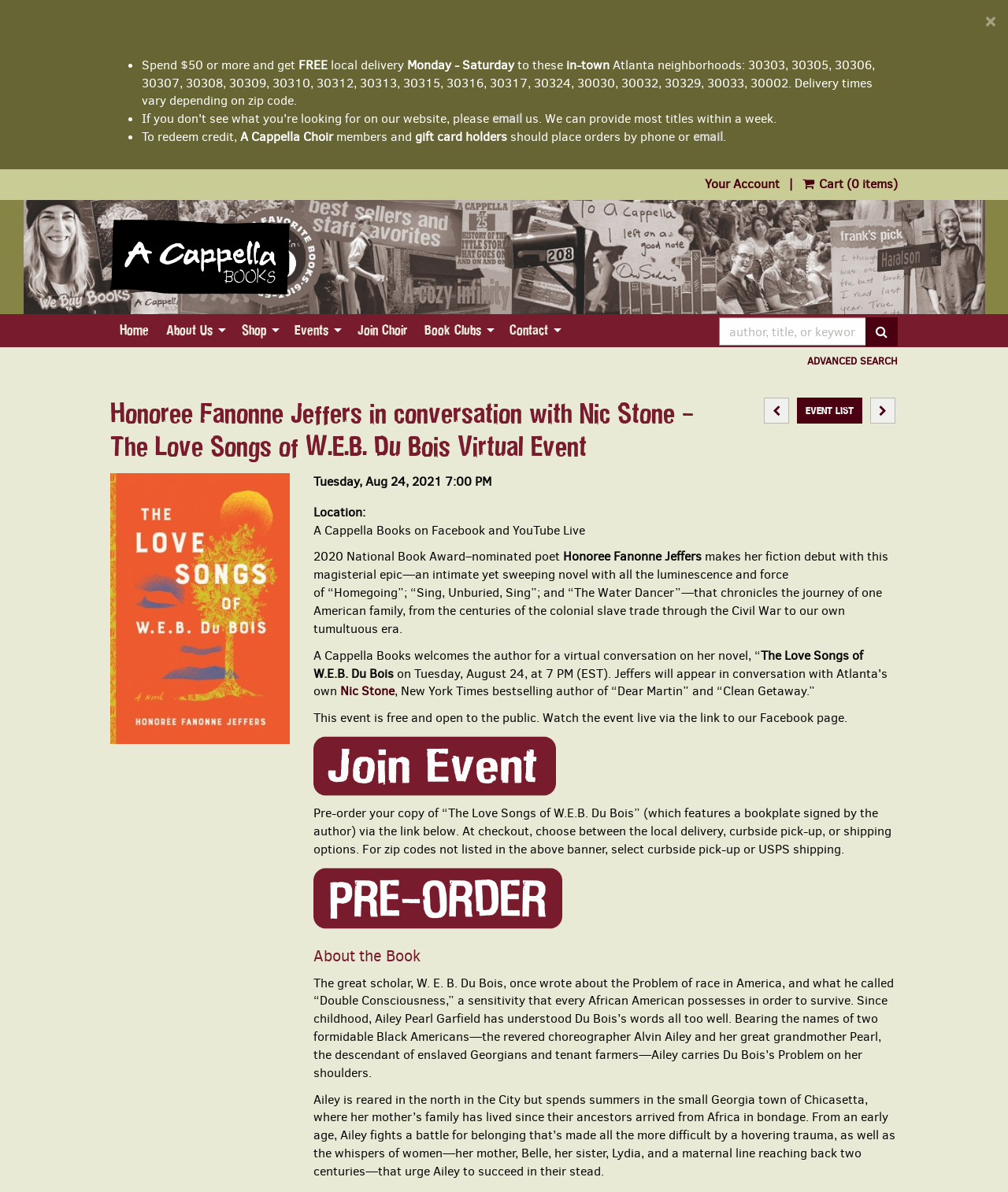Provide a short, one-word or phrase answer to the question below:
Who is the author of the book?

Honoree Fanonne Jeffers